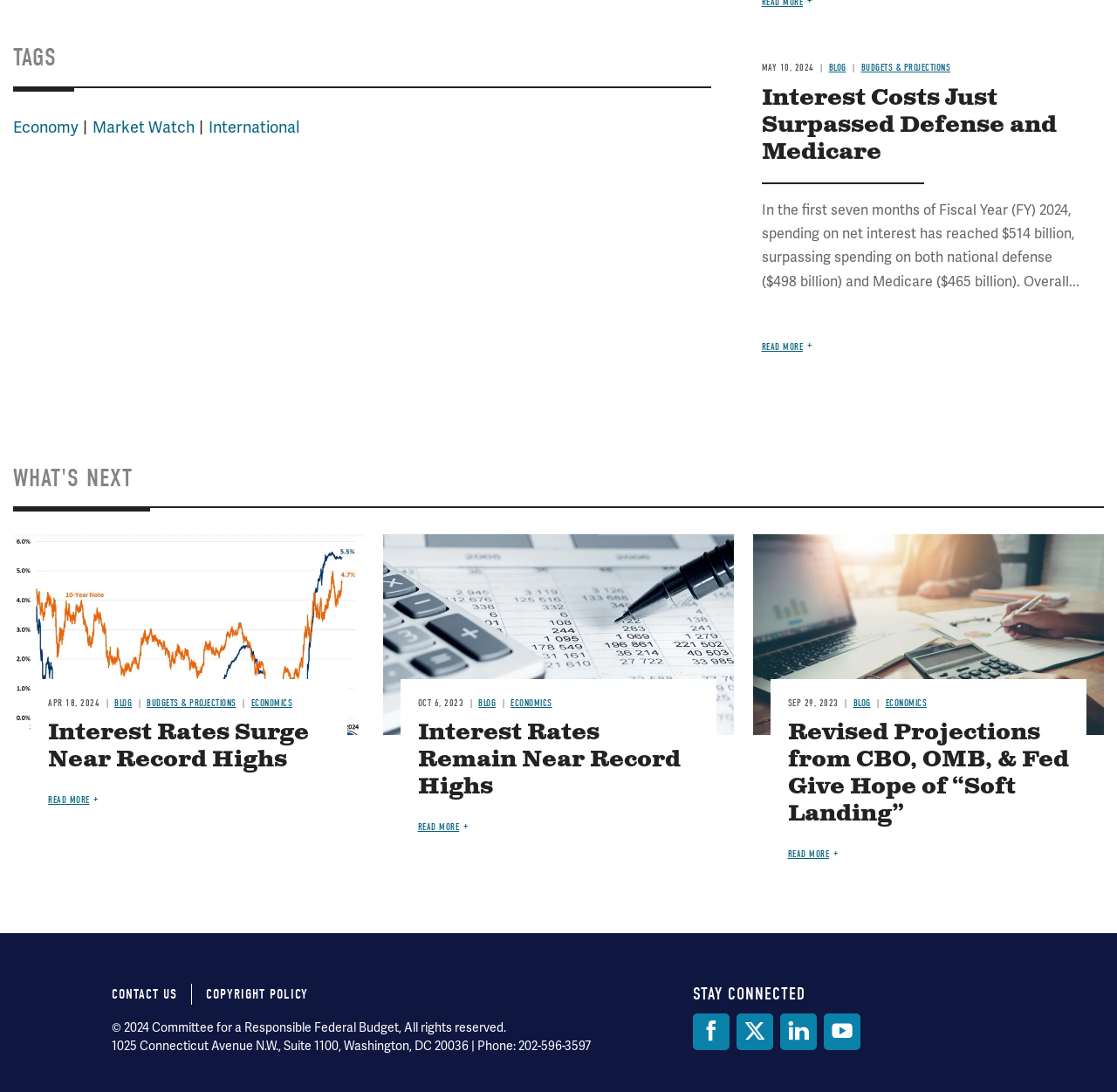What is the date of the second article?
Please ensure your answer is as detailed and informative as possible.

The second article is located below the first article, and it has a time element with the text 'APR 18, 2024'. This indicates that the date of the second article is April 18, 2024.